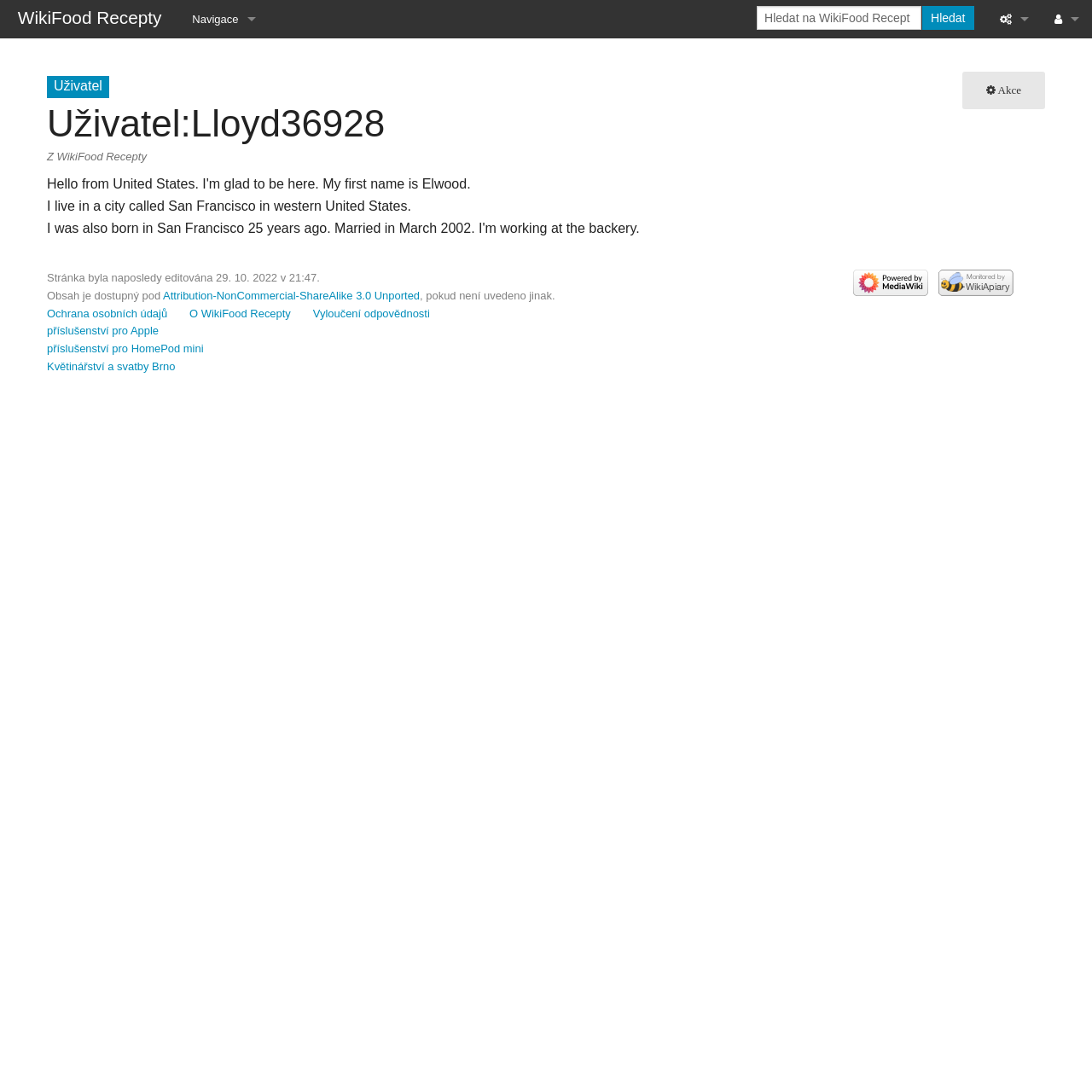Provide a one-word or one-phrase answer to the question:
What is the license of the page content?

Attribution-NonCommercial-ShareAlike 3.0 Unported